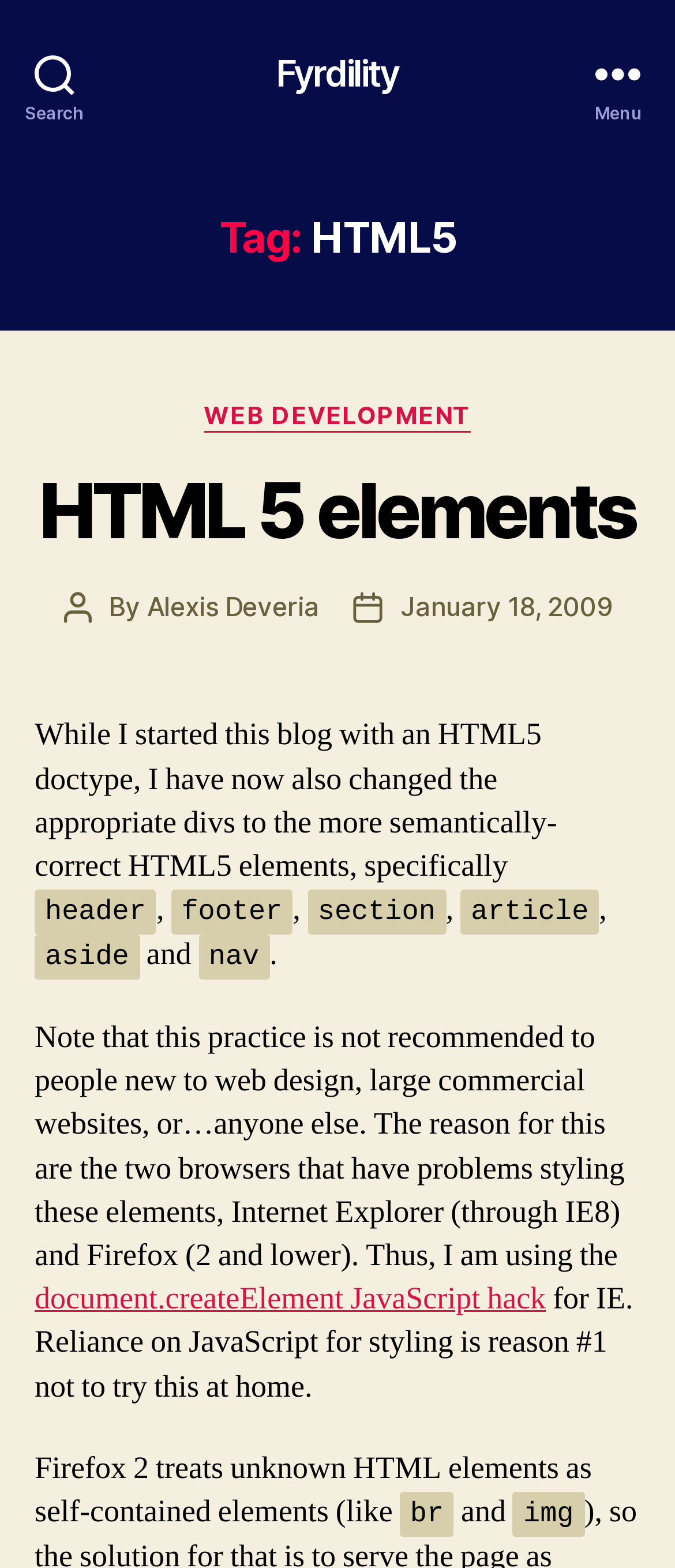Determine the bounding box coordinates in the format (top-left x, top-left y, bottom-right x, bottom-right y). Ensure all values are floating point numbers between 0 and 1. Identify the bounding box of the UI element described by: Search

[0.0, 0.0, 0.162, 0.093]